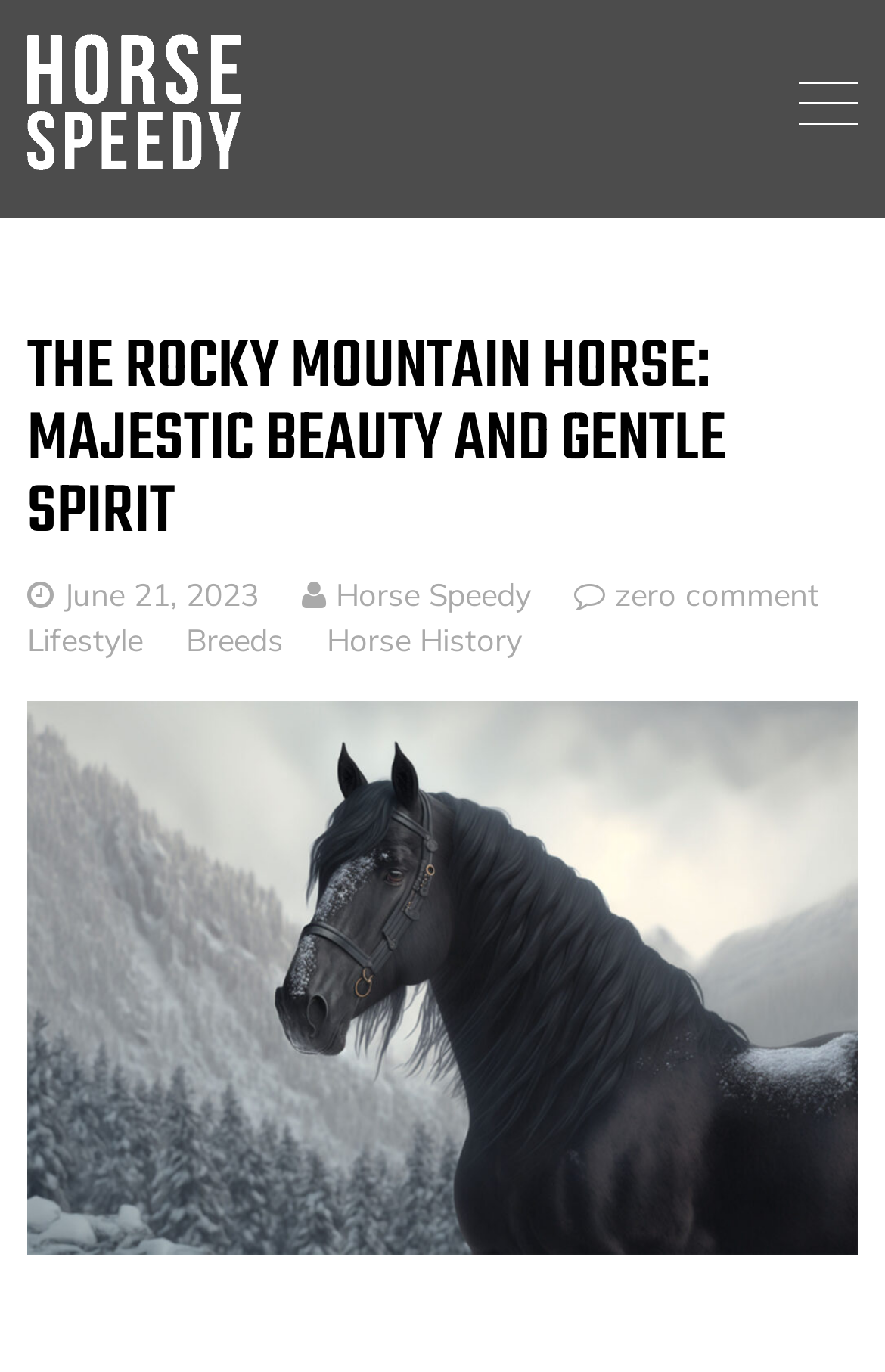Provide the bounding box coordinates for the area that should be clicked to complete the instruction: "view the image of The Rocky Mountain Horse".

[0.031, 0.511, 0.969, 0.914]